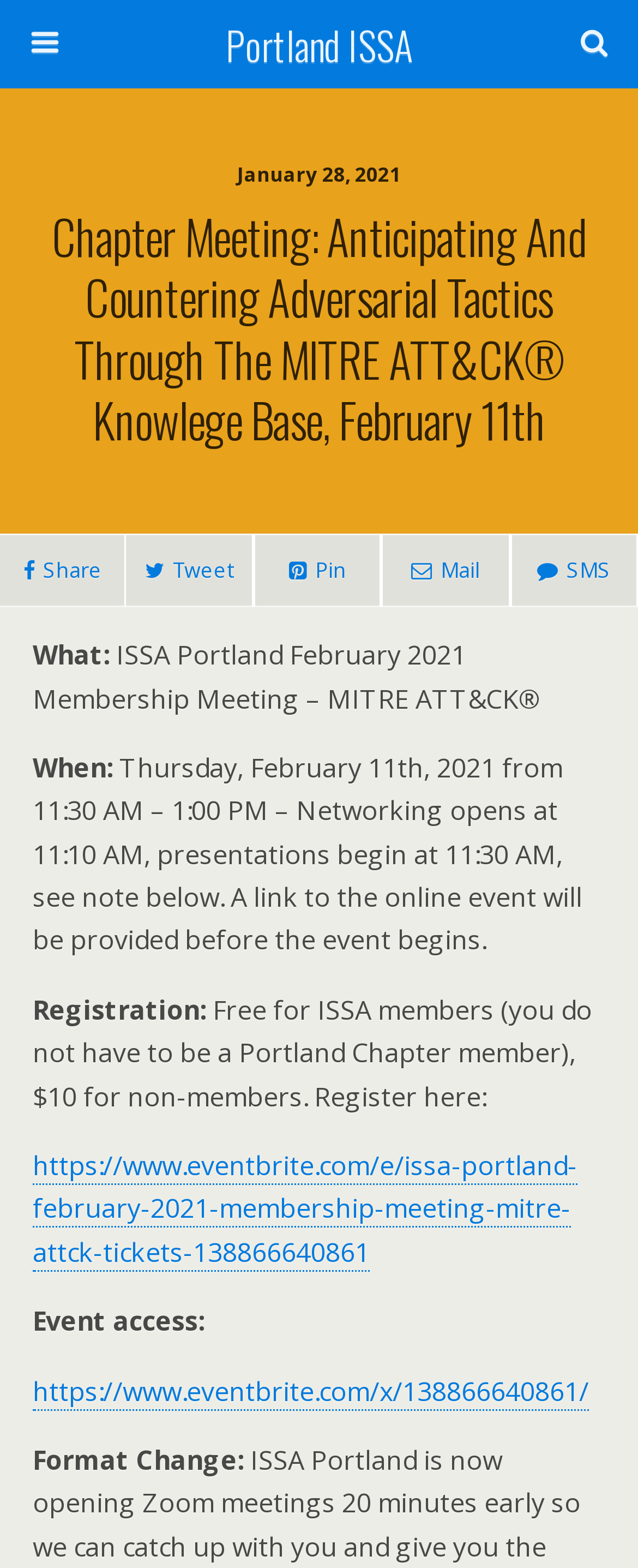Please examine the image and answer the question with a detailed explanation:
What is the time when presentations begin?

I found the answer by looking at the StaticText element with the content 'Thursday, February 11th, 2021 from 11:30 AM – 1:00 PM...' which indicates the time when presentations begin.